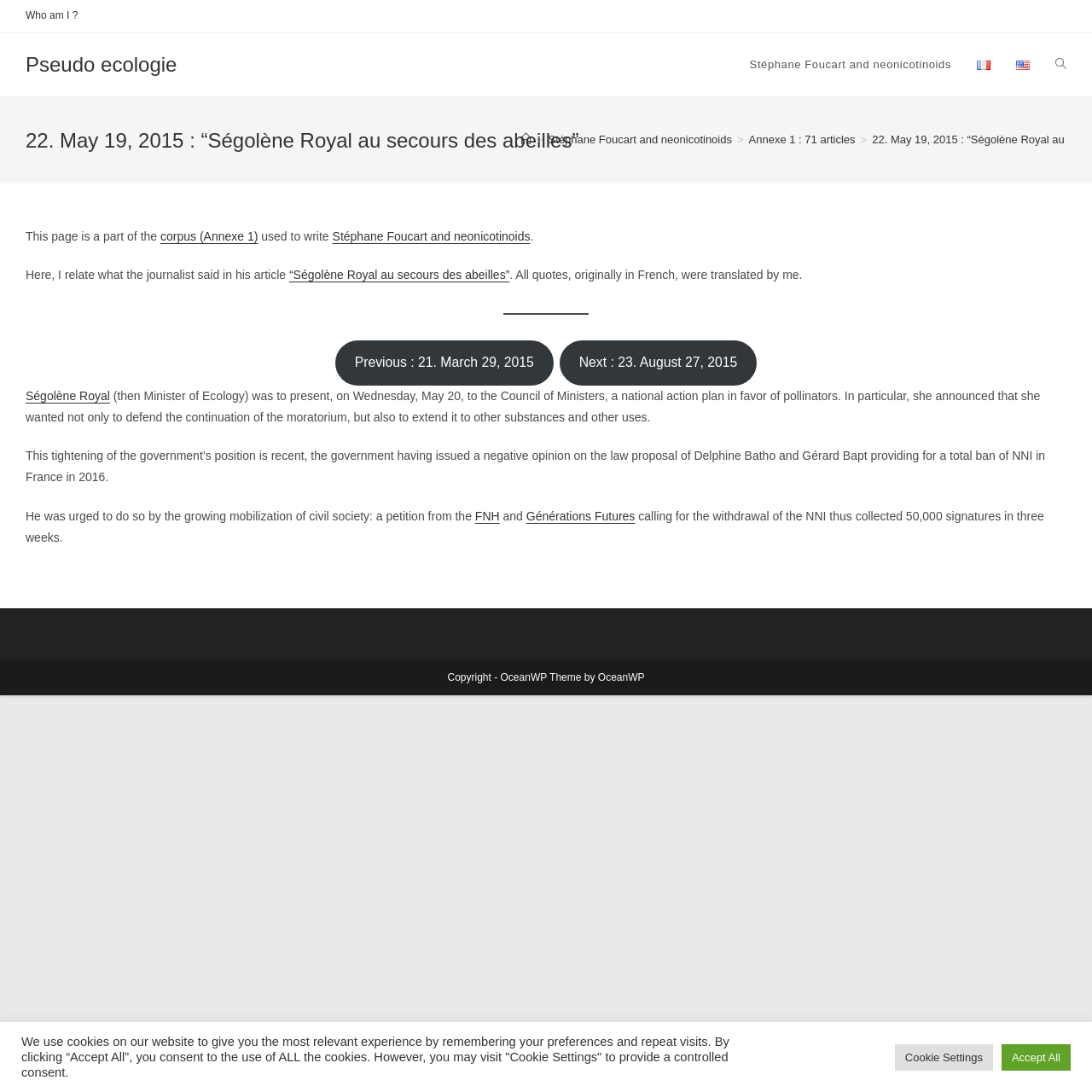Locate the bounding box coordinates of the UI element described by: "Cookie Settings". Provide the coordinates as four float numbers between 0 and 1, formatted as [left, top, right, bottom].

[0.819, 0.956, 0.909, 0.98]